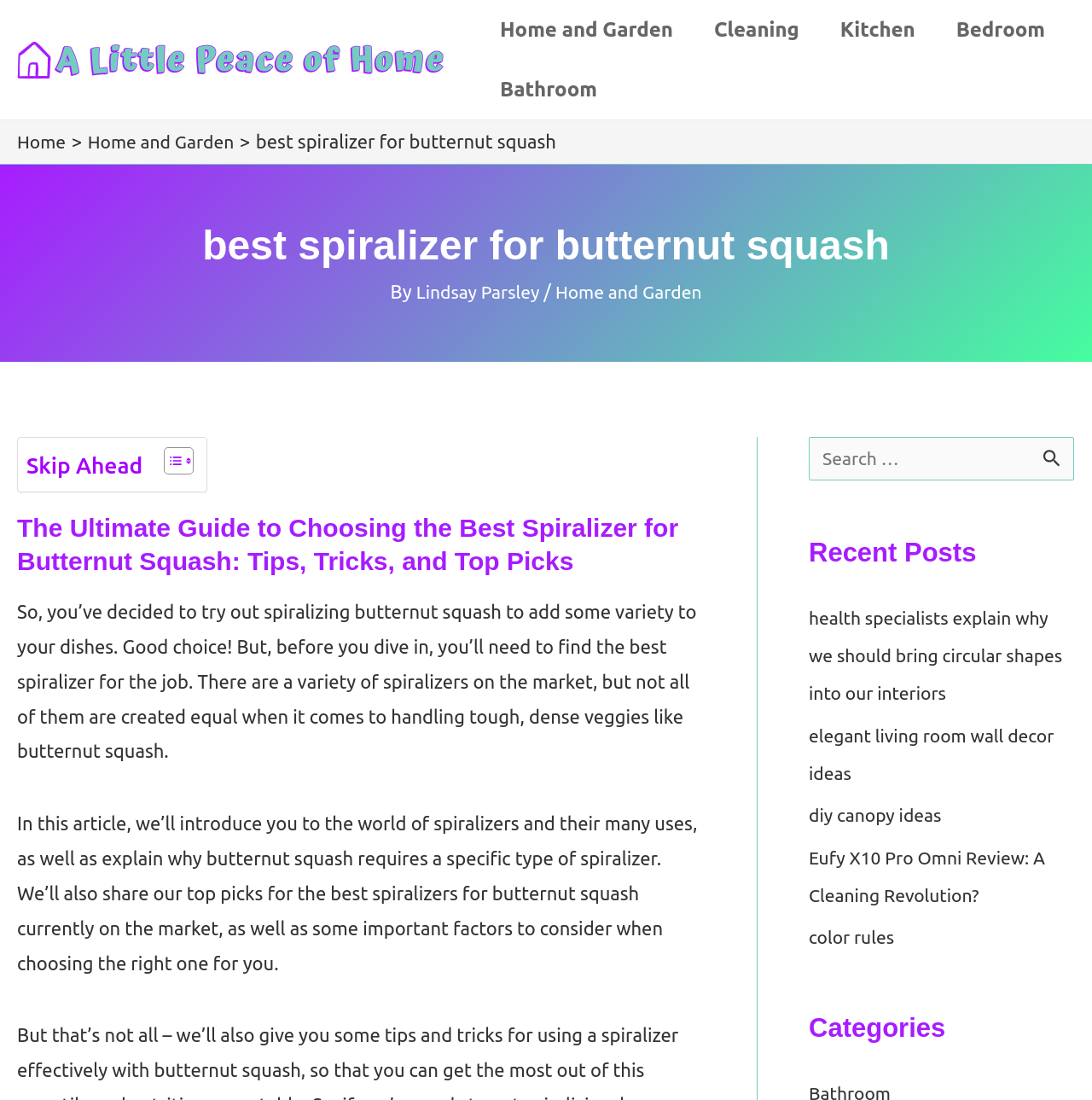Could you provide the bounding box coordinates for the portion of the screen to click to complete this instruction: "Search for something"?

[0.741, 0.397, 0.984, 0.438]